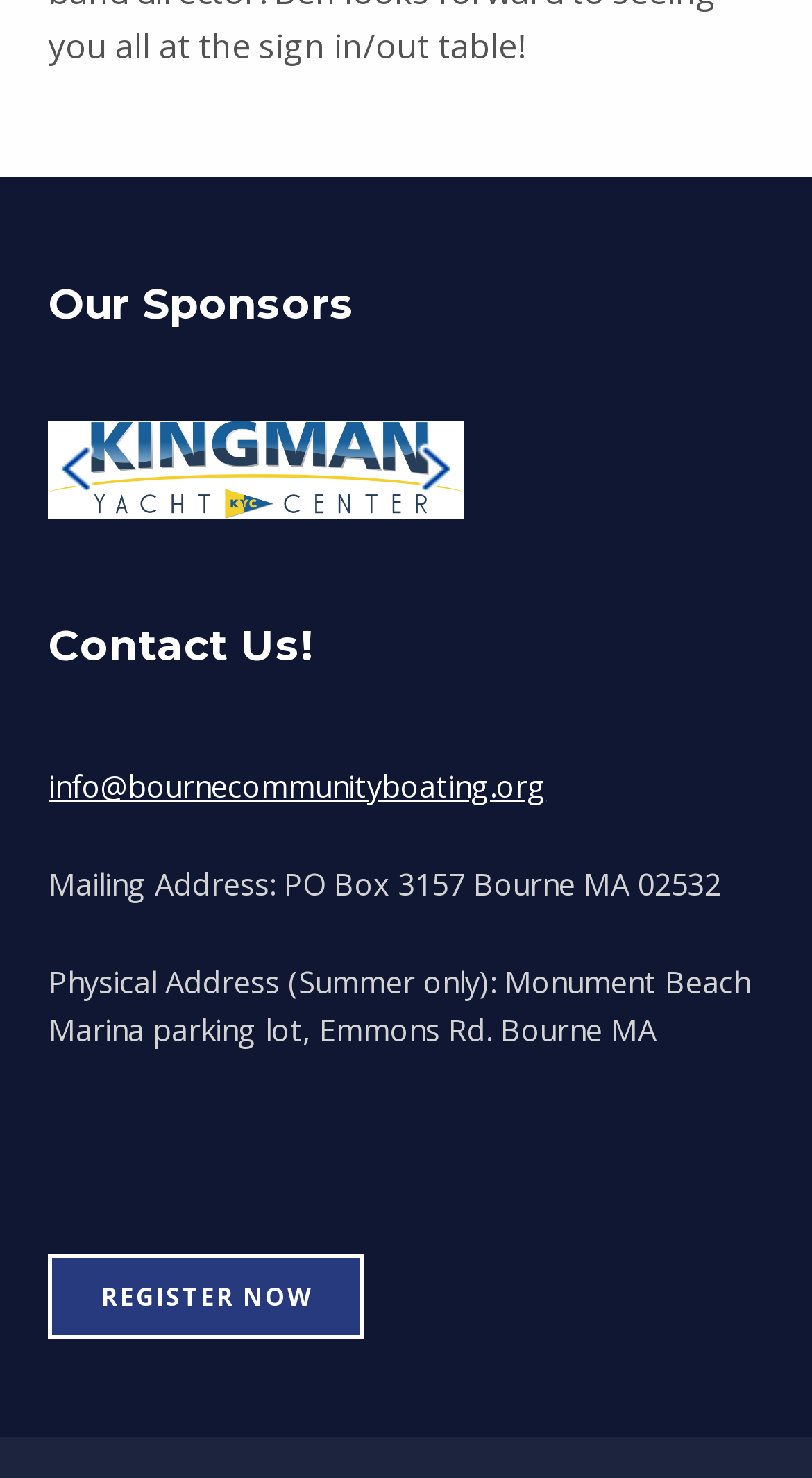Find the bounding box coordinates for the UI element that matches this description: "Register Now".

[0.06, 0.848, 0.449, 0.907]